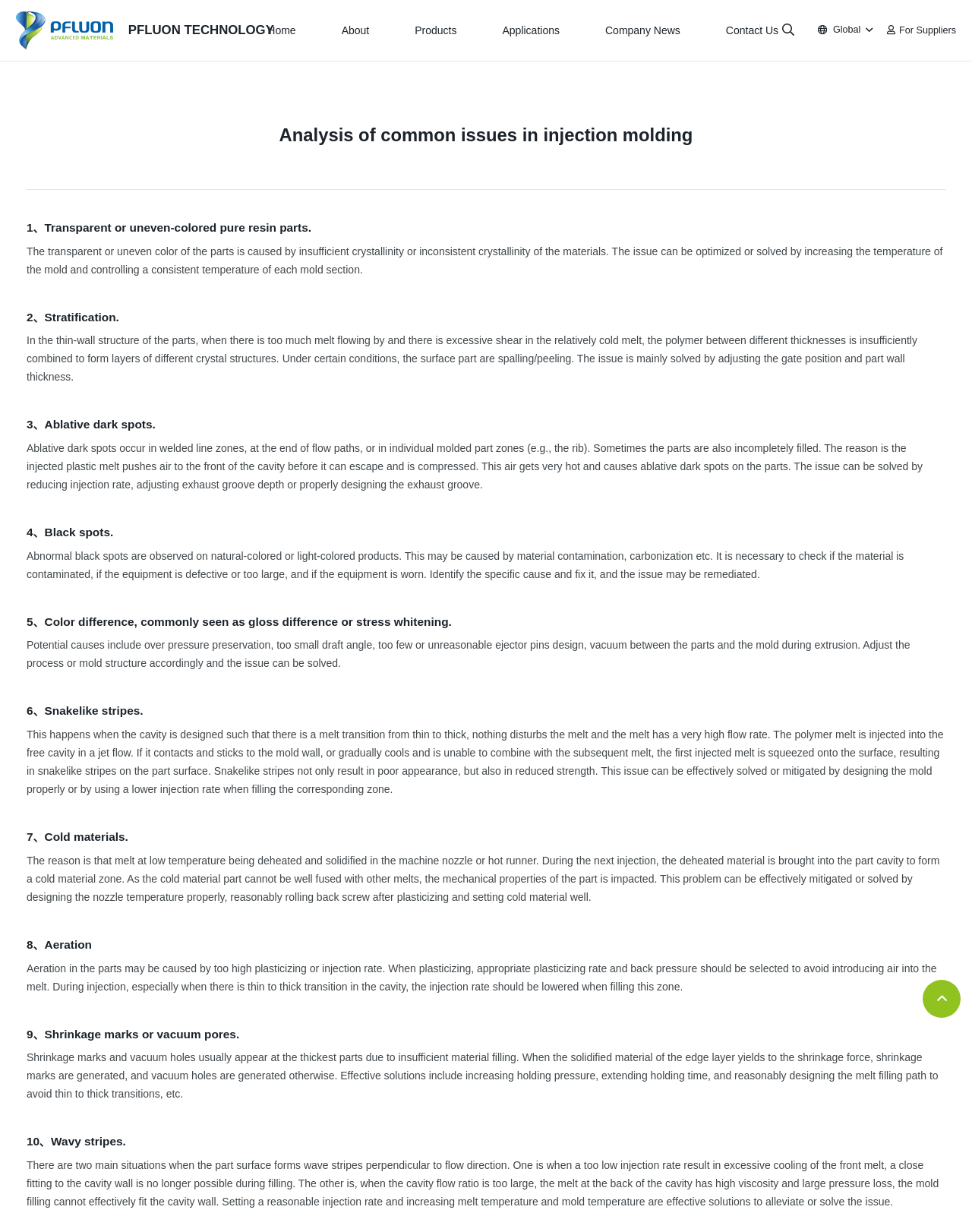Identify the bounding box coordinates of the region I need to click to complete this instruction: "Click the 'Products' link".

[0.403, 0.0, 0.493, 0.049]